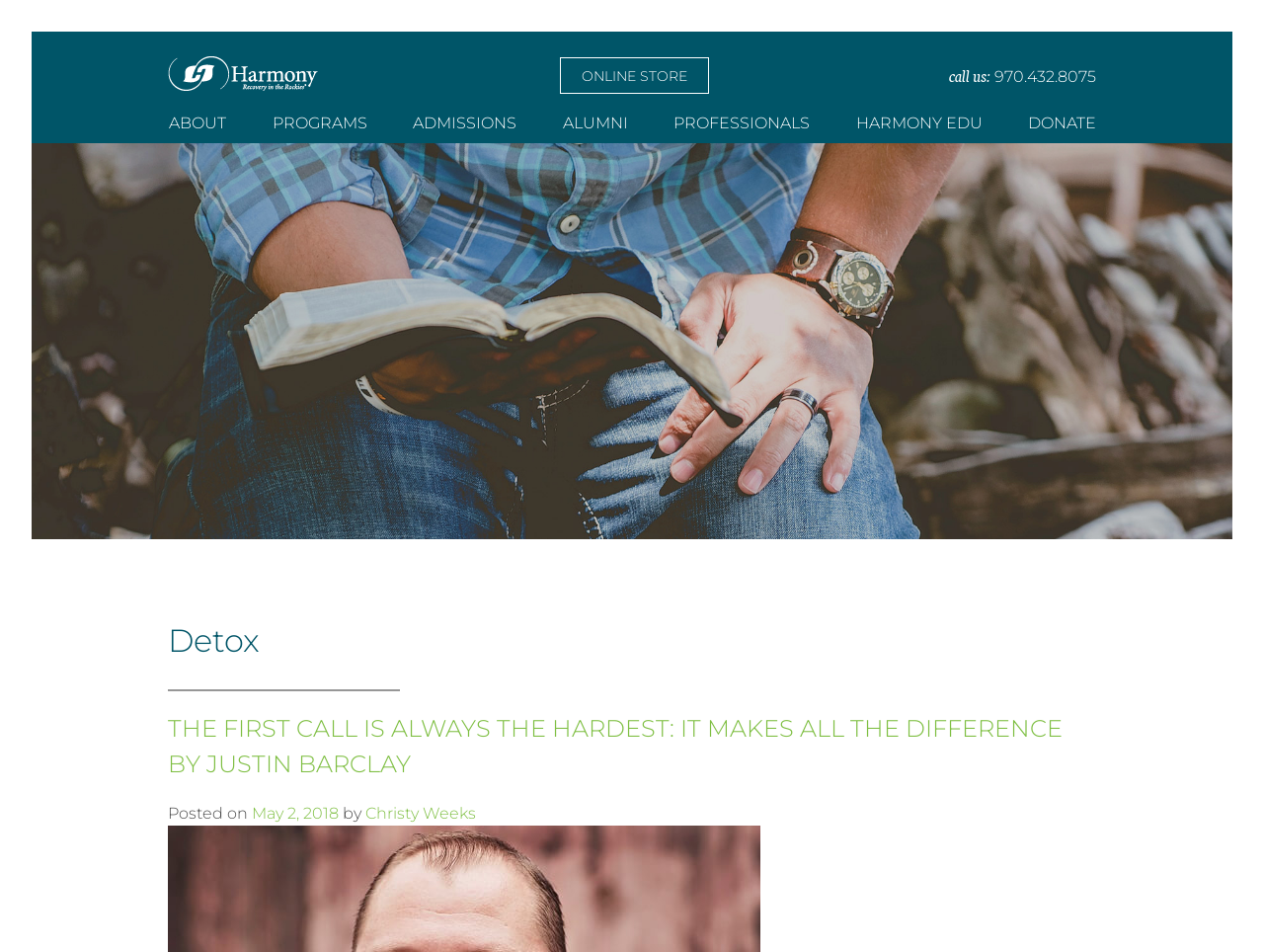Please answer the following question using a single word or phrase: What is the title of the article on the webpage?

THE FIRST CALL IS ALWAYS THE HARDEST: IT MAKES ALL THE DIFFERENCE BY JUSTIN BARCLAY